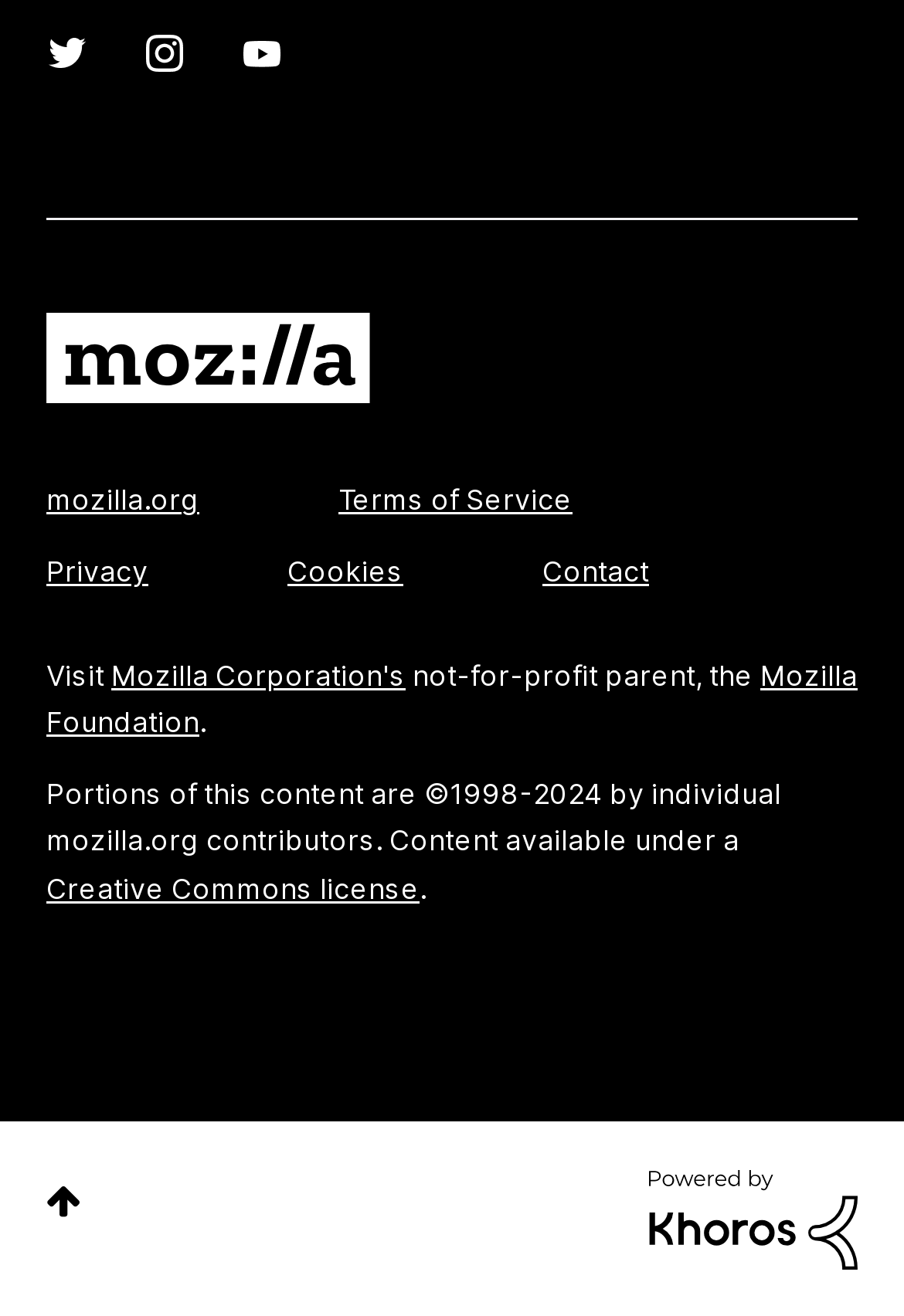Answer the question below using just one word or a short phrase: 
What social media platforms are linked?

Twitter, Instagram, Youtube